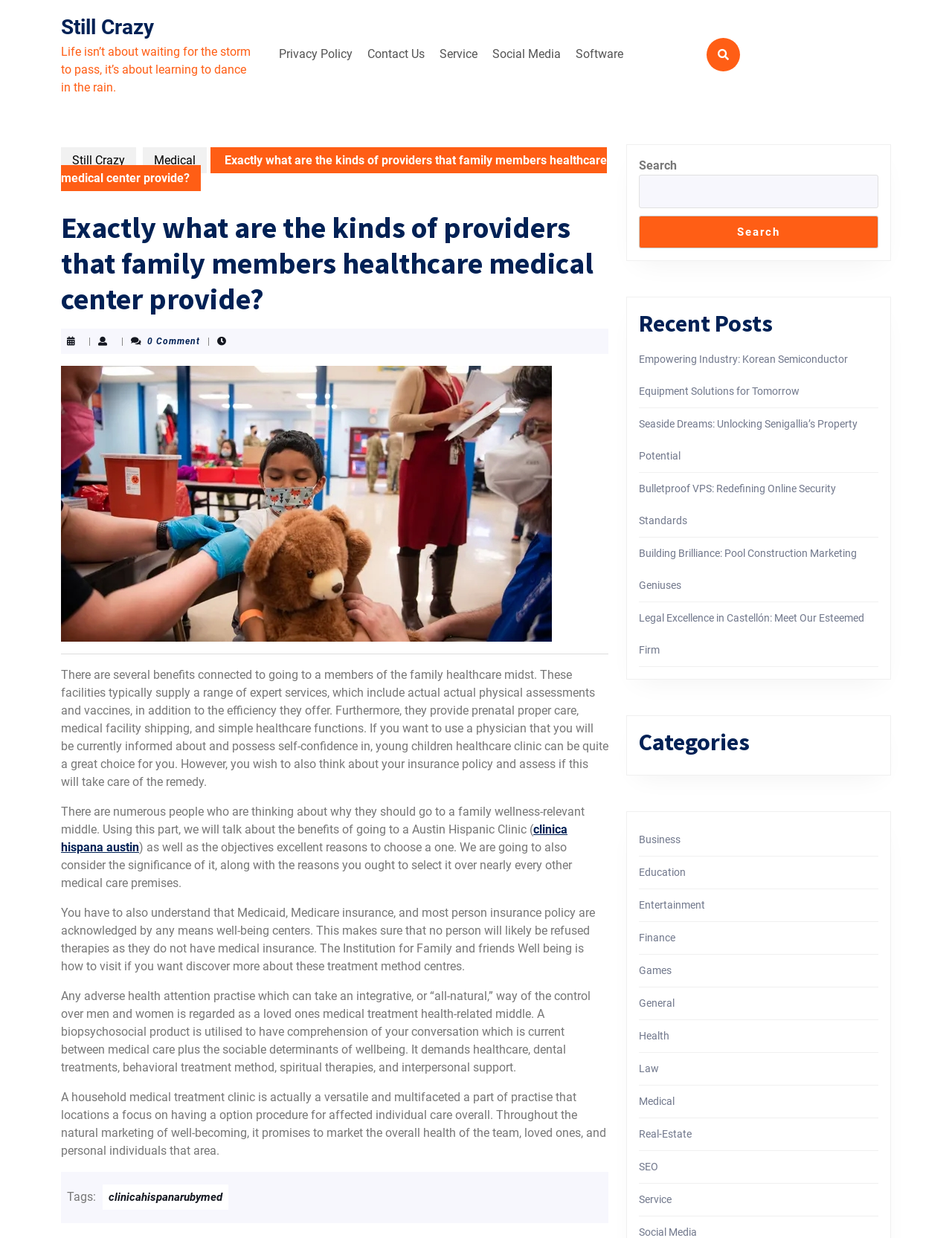What insurance policies are accepted by these healthcare centers?
Please answer the question with a detailed response using the information from the screenshot.

The webpage states that Medicaid, Medicare, and most personal insurance policies are accepted by all well-being centers, ensuring that no one will be refused treatment due to lack of medical insurance.